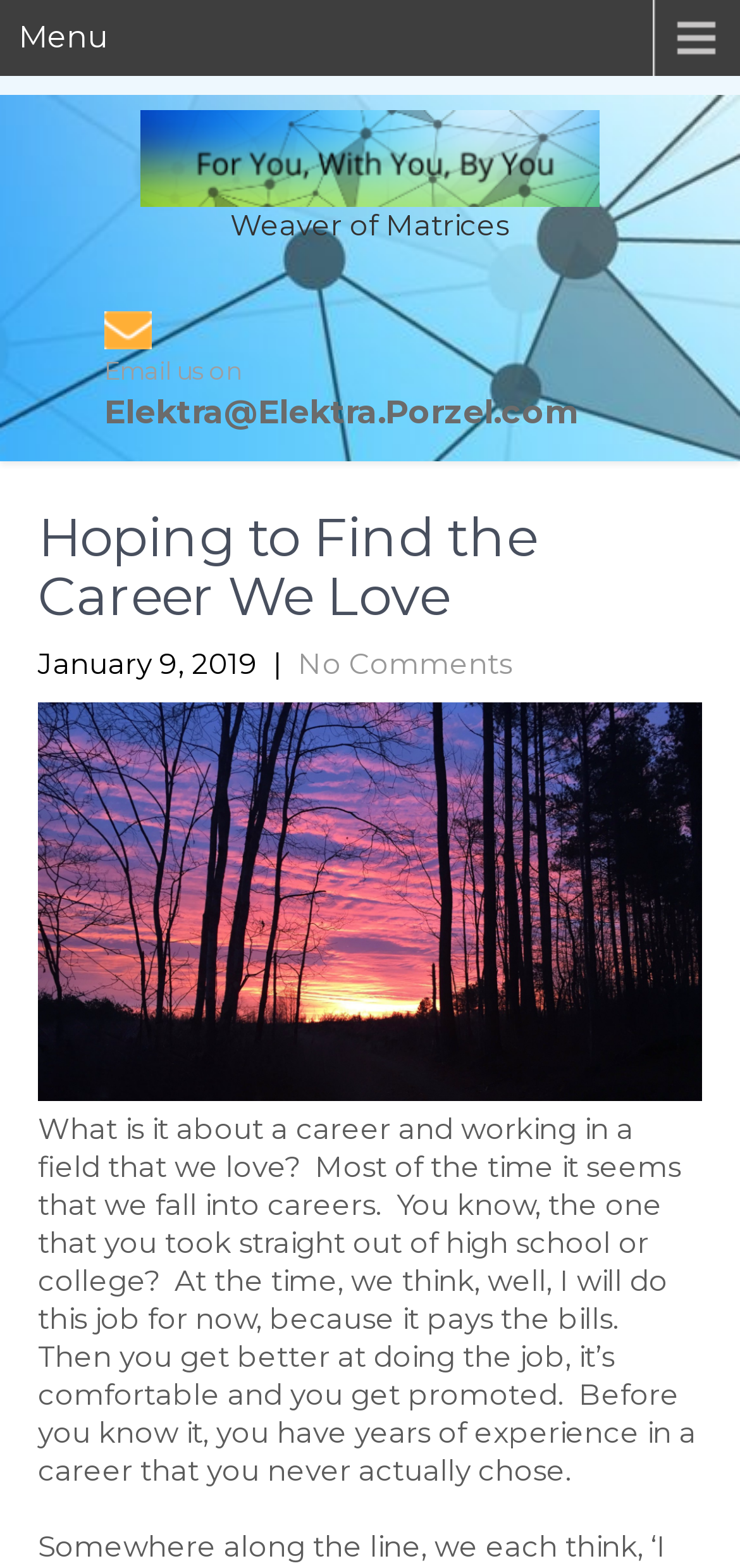Answer with a single word or phrase: 
What is the topic of the article?

Career choices